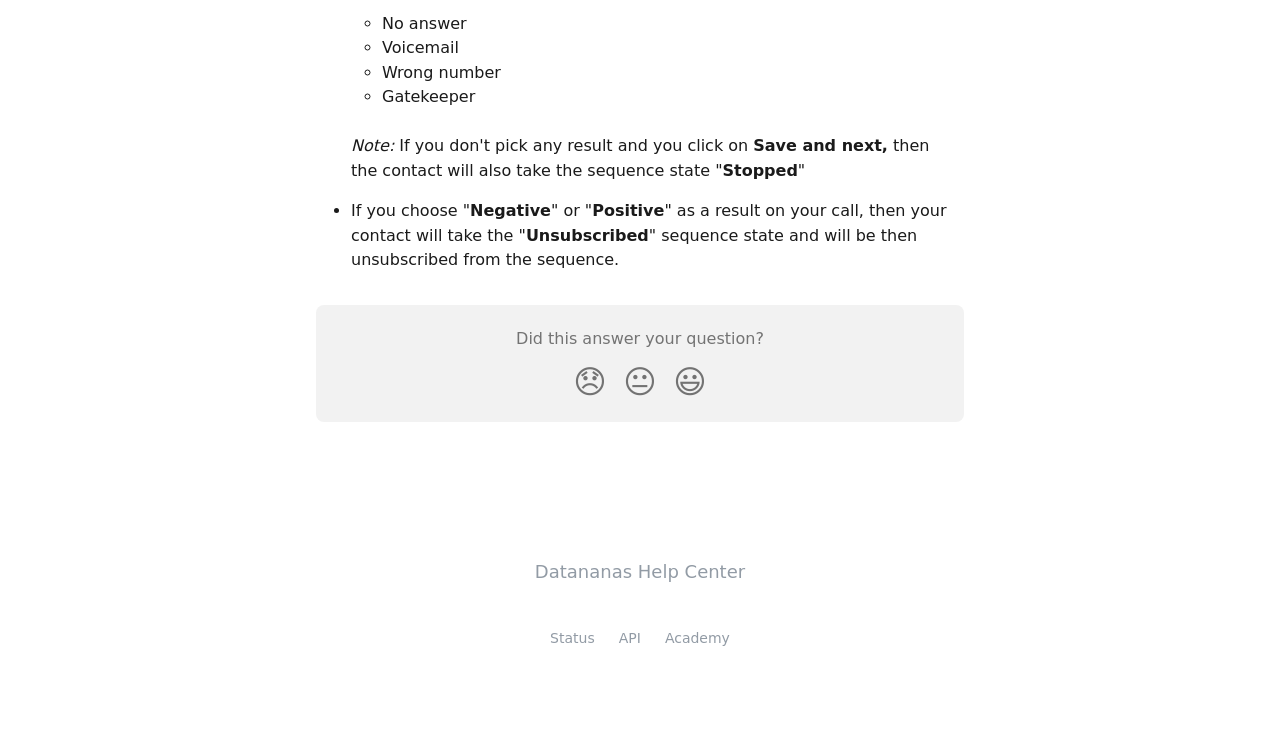What is the link 'Datananas Help Center' for?
By examining the image, provide a one-word or phrase answer.

To access the help center